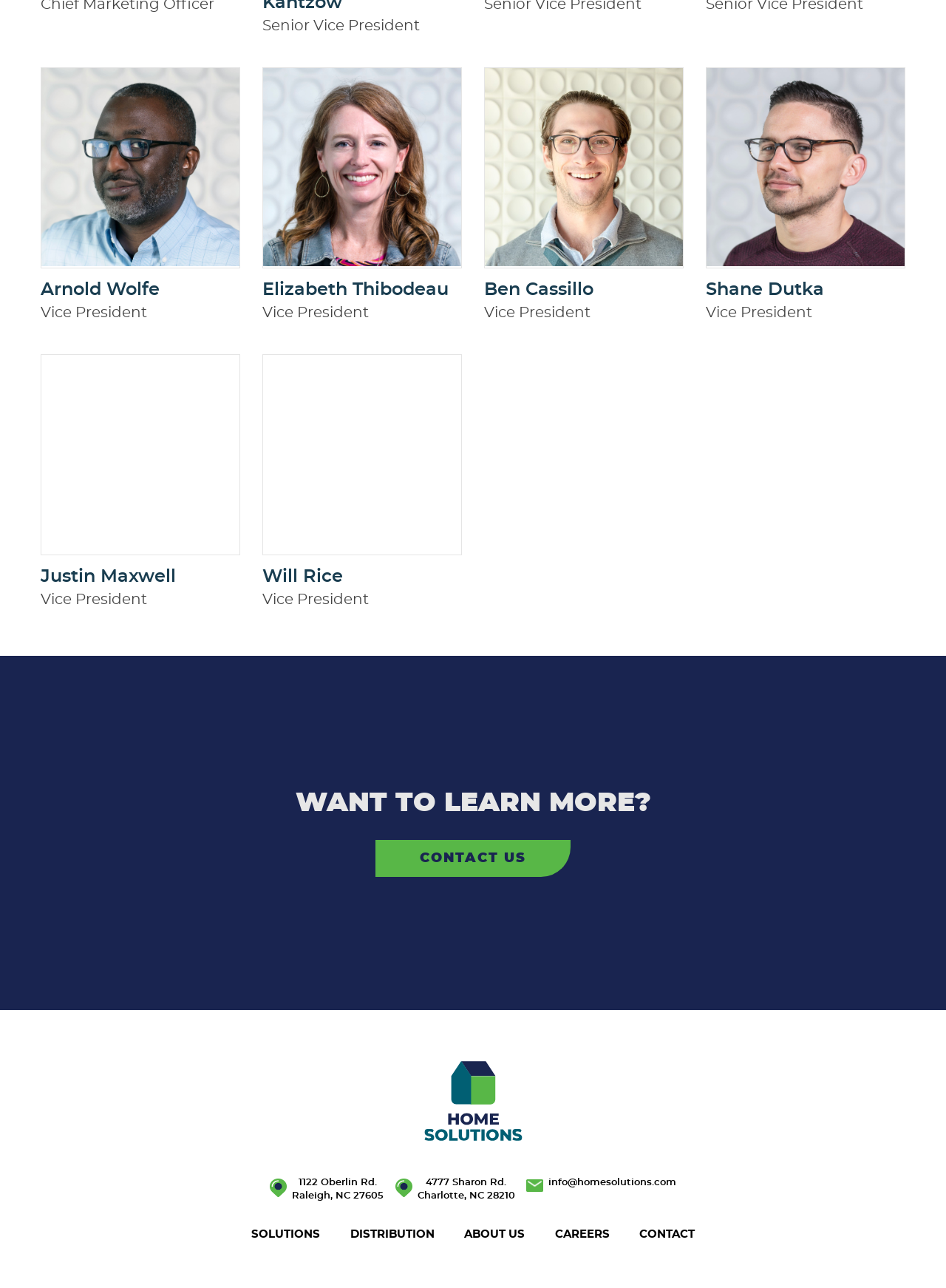Identify the bounding box coordinates for the UI element described as follows: Contact Us. Use the format (top-left x, top-left y, bottom-right x, bottom-right y) and ensure all values are floating point numbers between 0 and 1.

[0.397, 0.652, 0.603, 0.681]